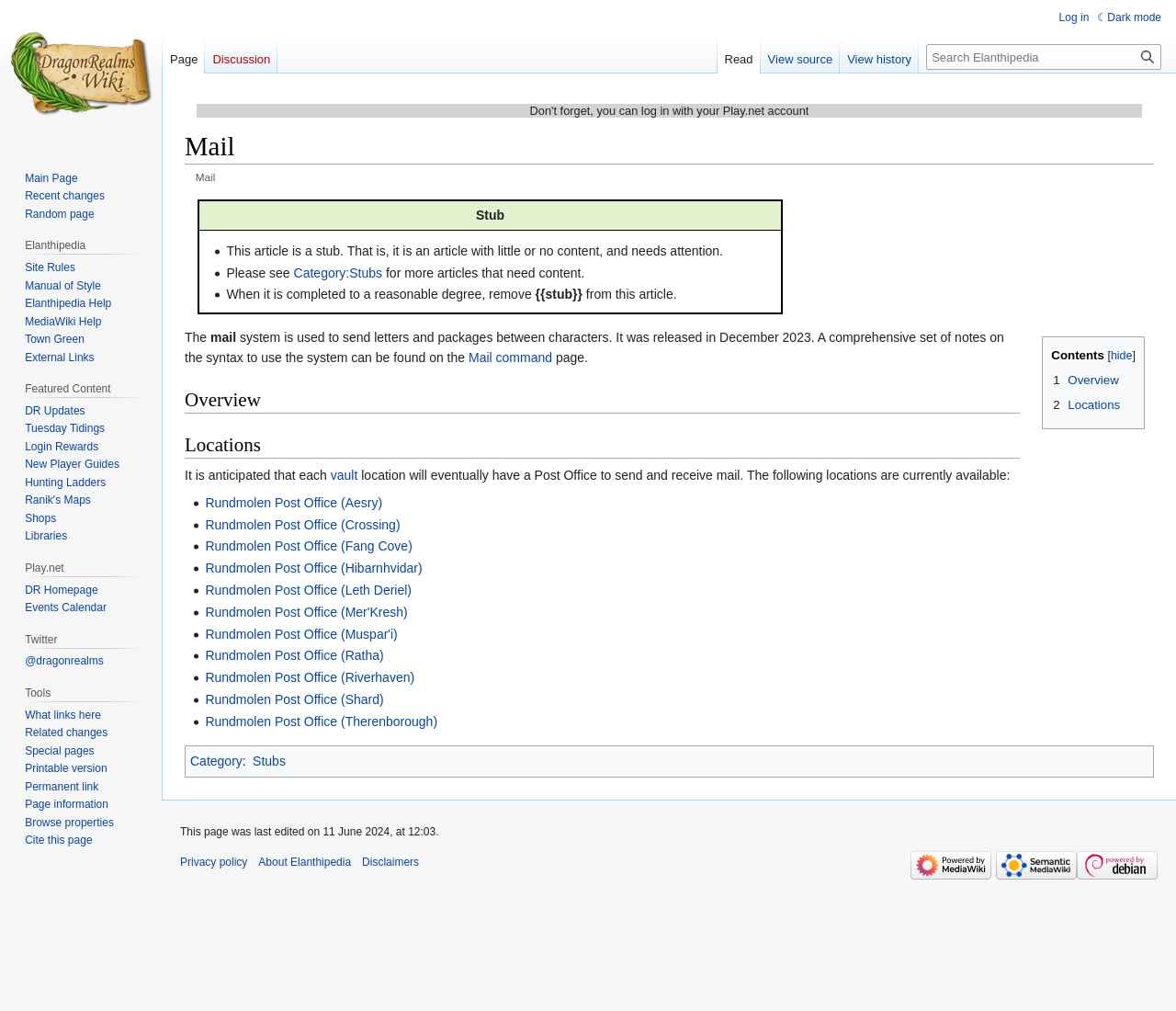Answer the following inquiry with a single word or phrase:
How many links are there in the 'Contents' section?

2